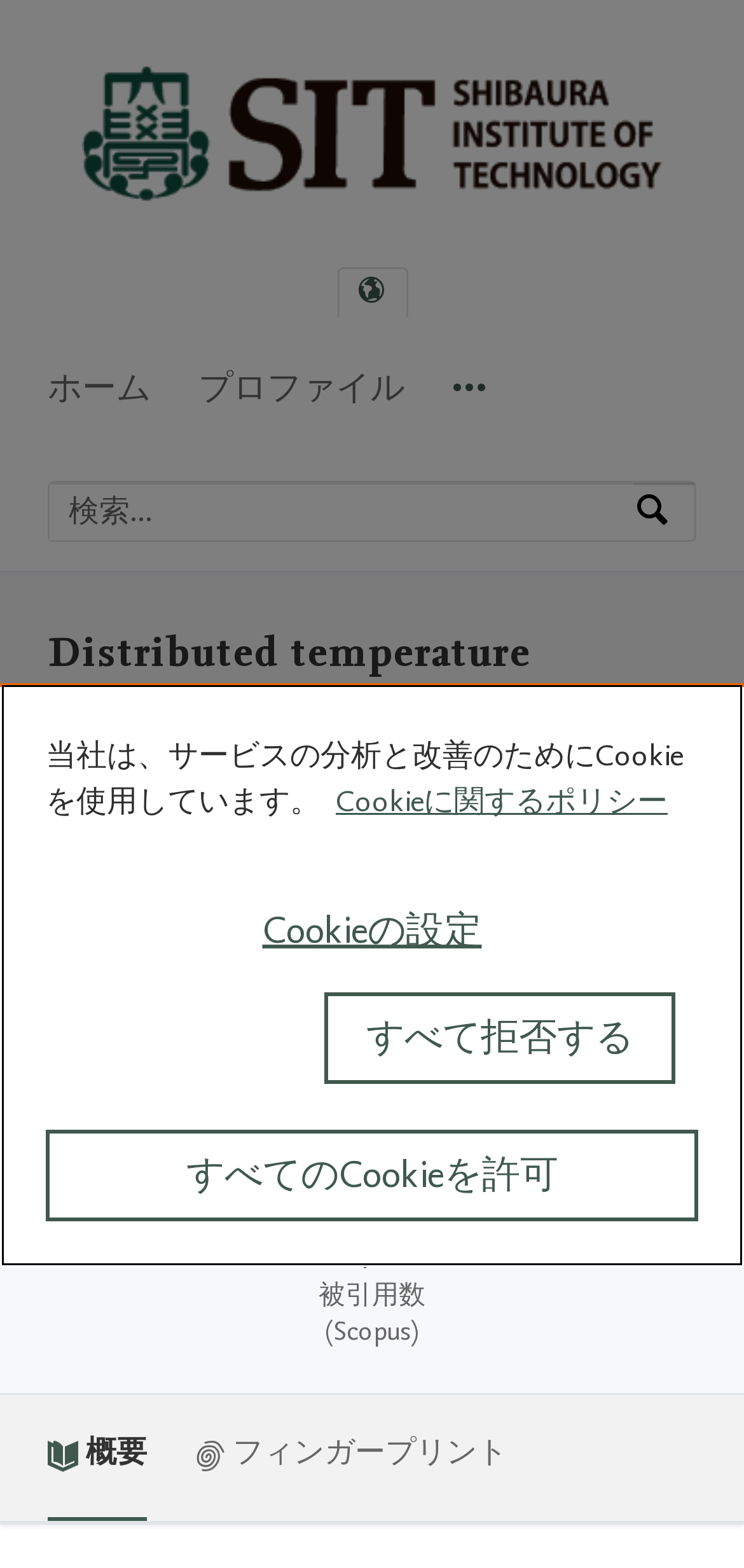Locate the bounding box of the UI element defined by this description: "parent_node: 専門知識、名前、または所属機関で検索 name="search" placeholder="検索..."". The coordinates should be given as four float numbers between 0 and 1, formatted as [left, top, right, bottom].

[0.067, 0.308, 0.851, 0.345]